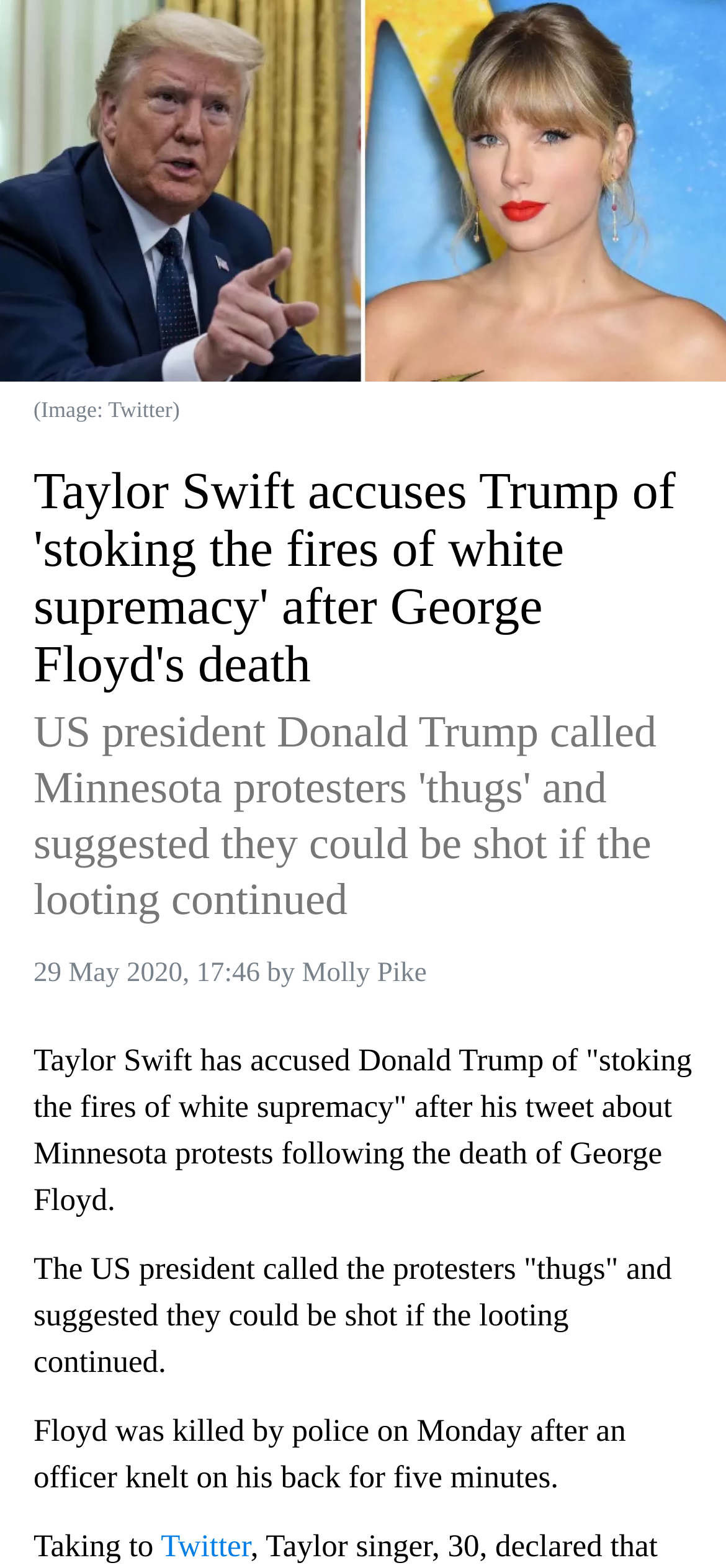Please provide a detailed answer to the question below by examining the image:
When was the article published?

The publication time is mentioned in the time element, which is located below the headings and above the article text, with the exact timestamp being 29 May 2020, 17:46.